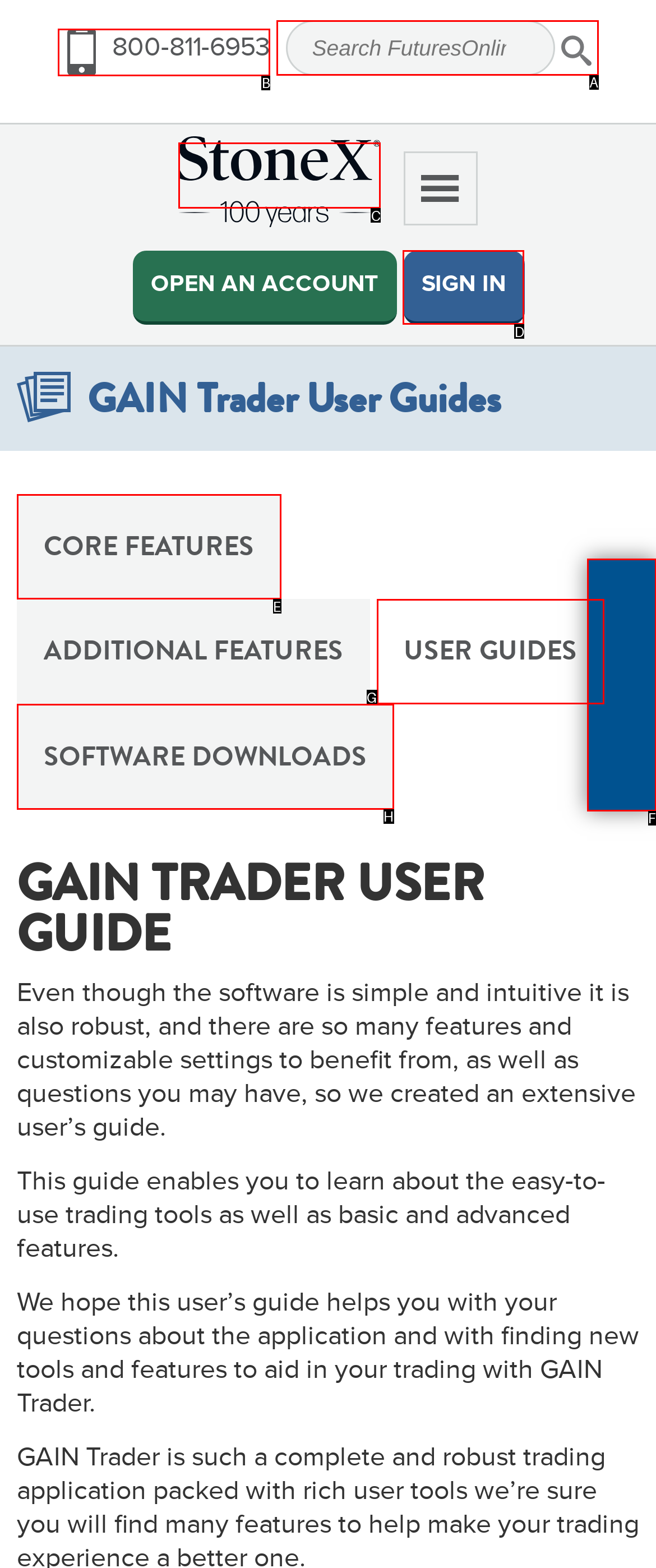Specify which HTML element I should click to complete this instruction: Search site Answer with the letter of the relevant option.

A